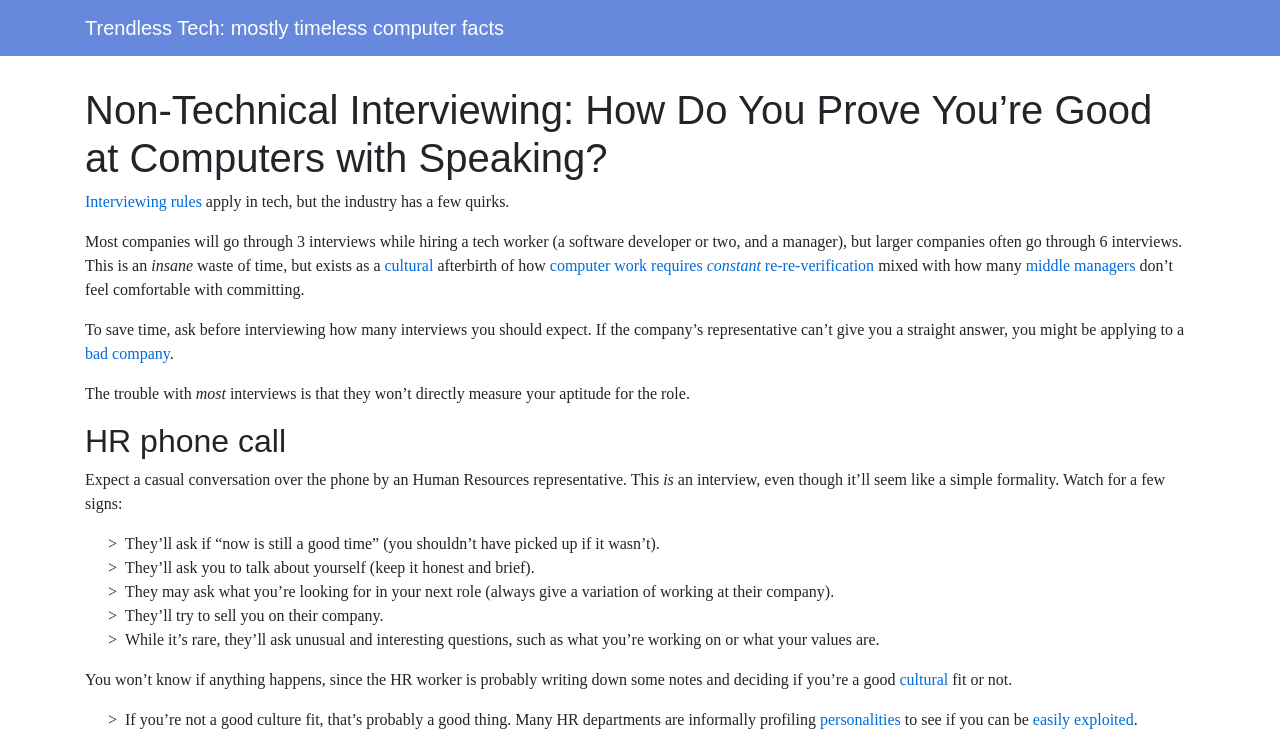What kind of questions might the HR worker ask during the phone call?
Refer to the screenshot and answer in one word or phrase.

Unusual and interesting questions